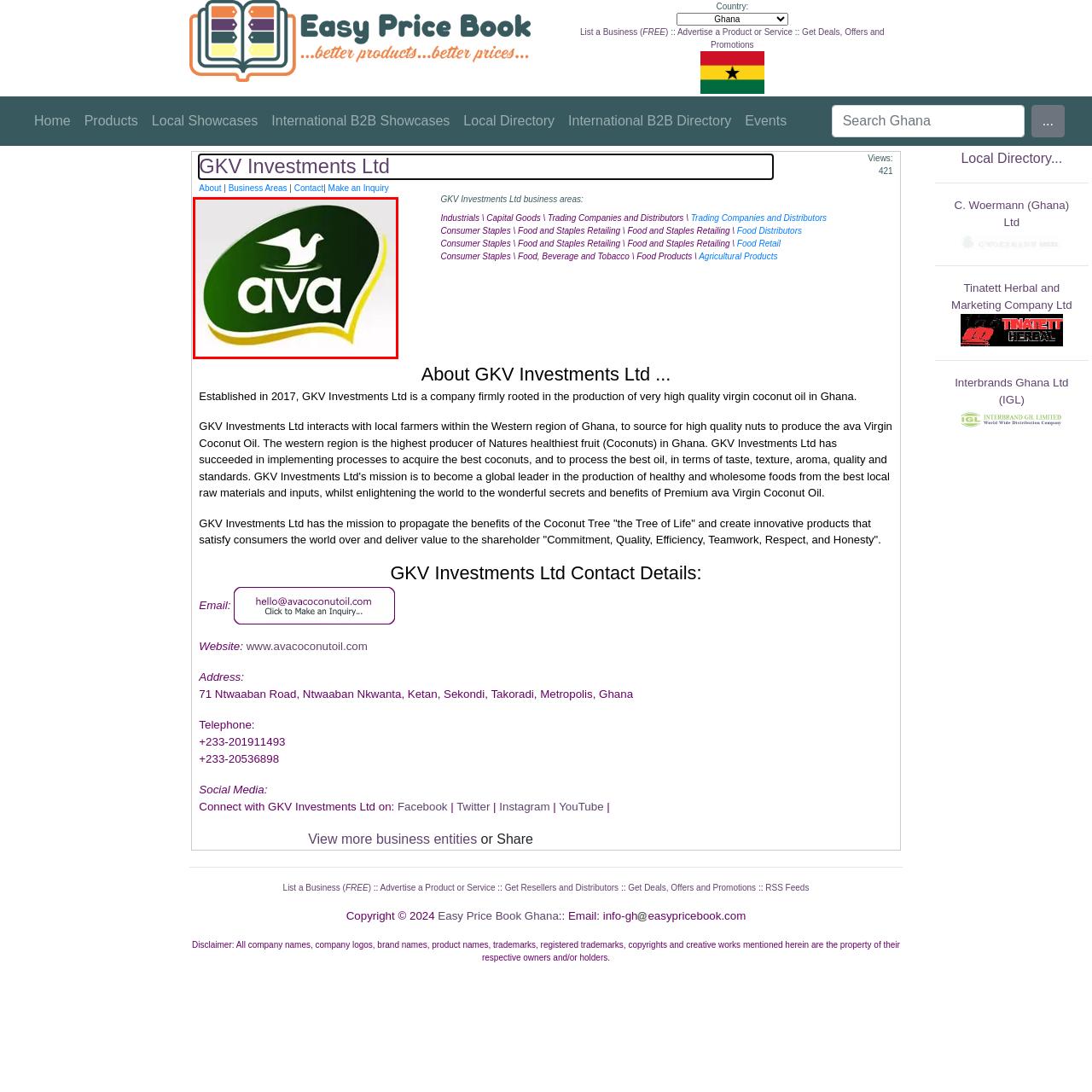What is the symbol depicted above the text?
Analyze the image within the red frame and provide a concise answer using only one word or a short phrase.

Stylized dove